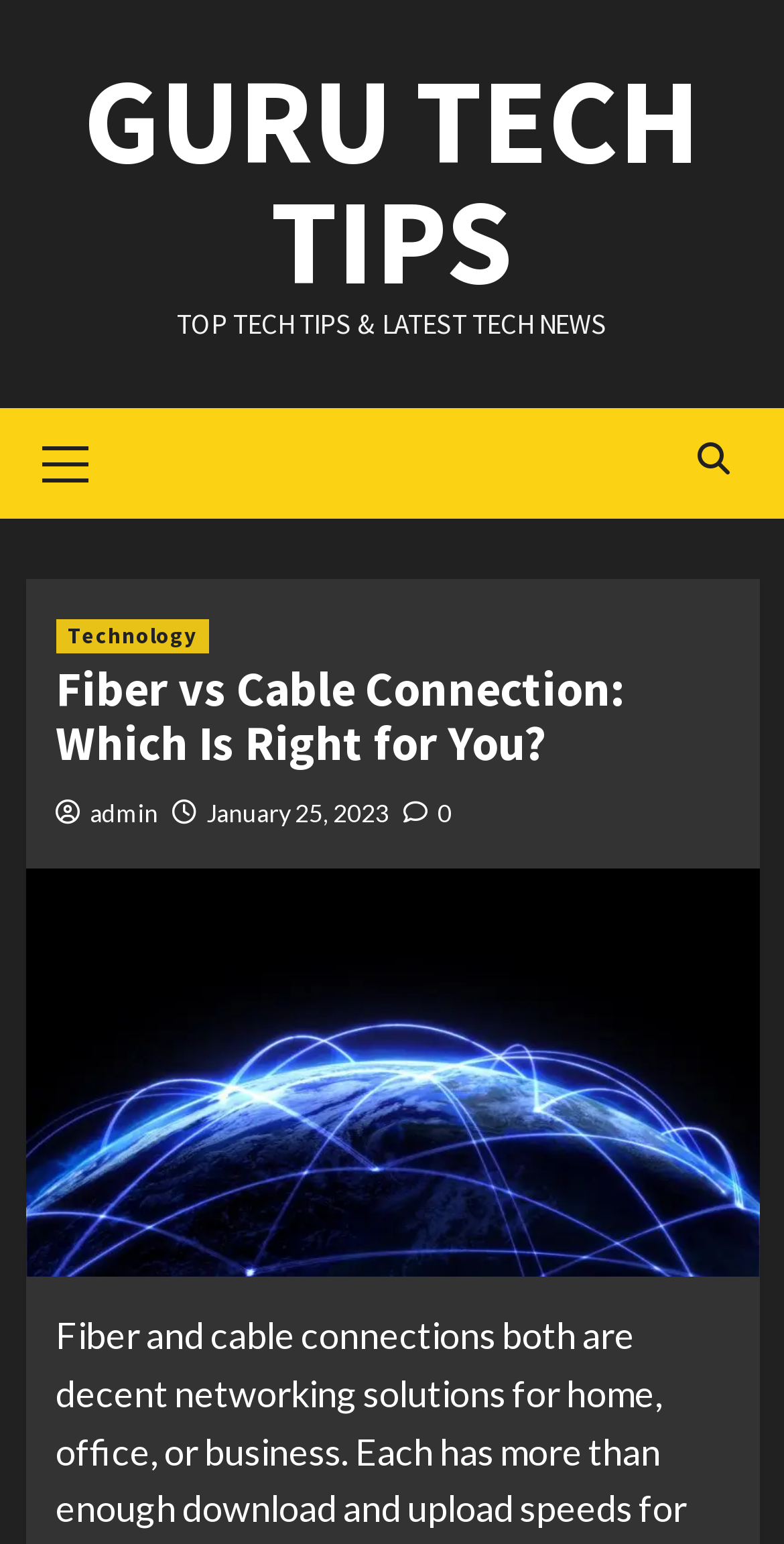Given the element description, predict the bounding box coordinates in the format (top-left x, top-left y, bottom-right x, bottom-right y), using floating point numbers between 0 and 1: Primary Menu

[0.032, 0.265, 0.135, 0.33]